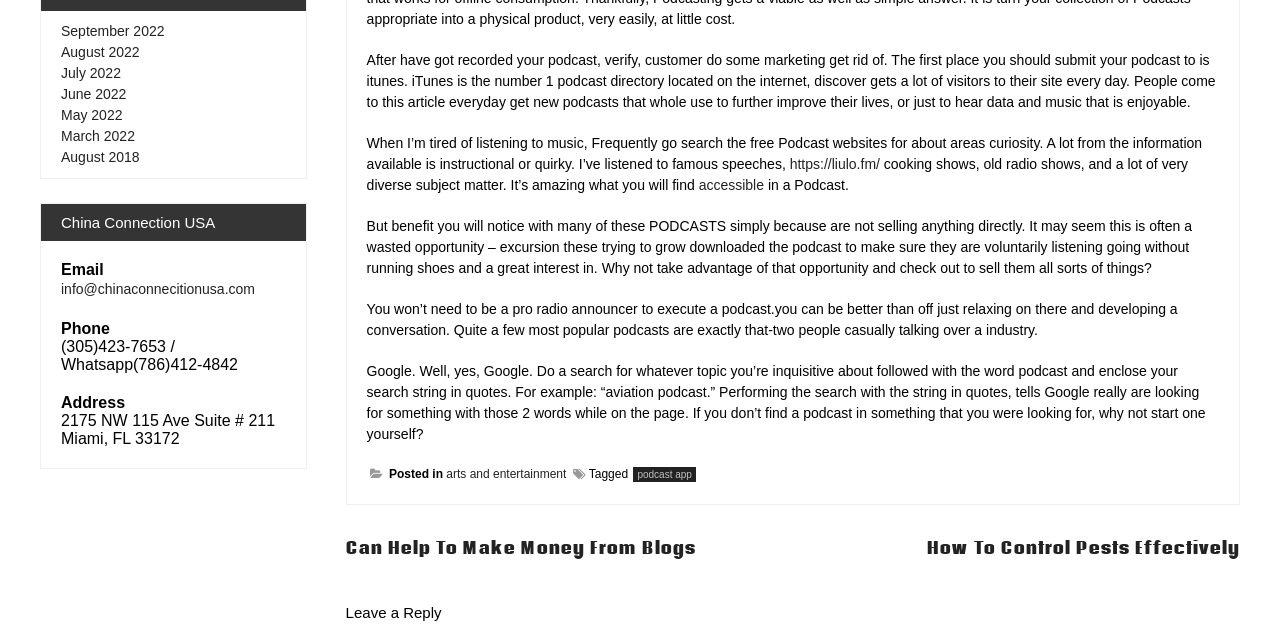Answer succinctly with a single word or phrase:
What type of content can be found in podcasts?

Diverse subject matter